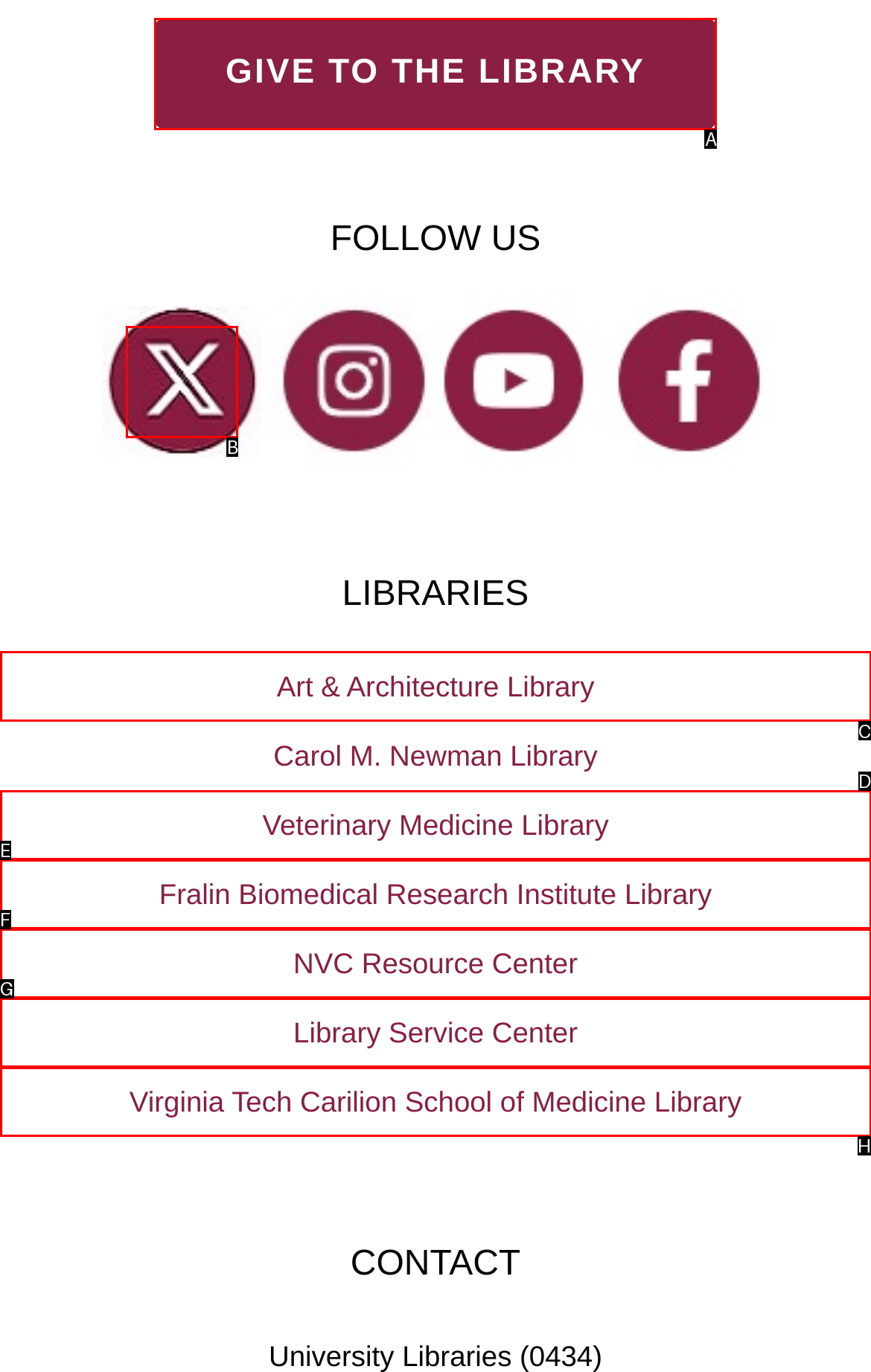Tell me which option I should click to complete the following task: Click on Art & Architecture Library Answer with the option's letter from the given choices directly.

C